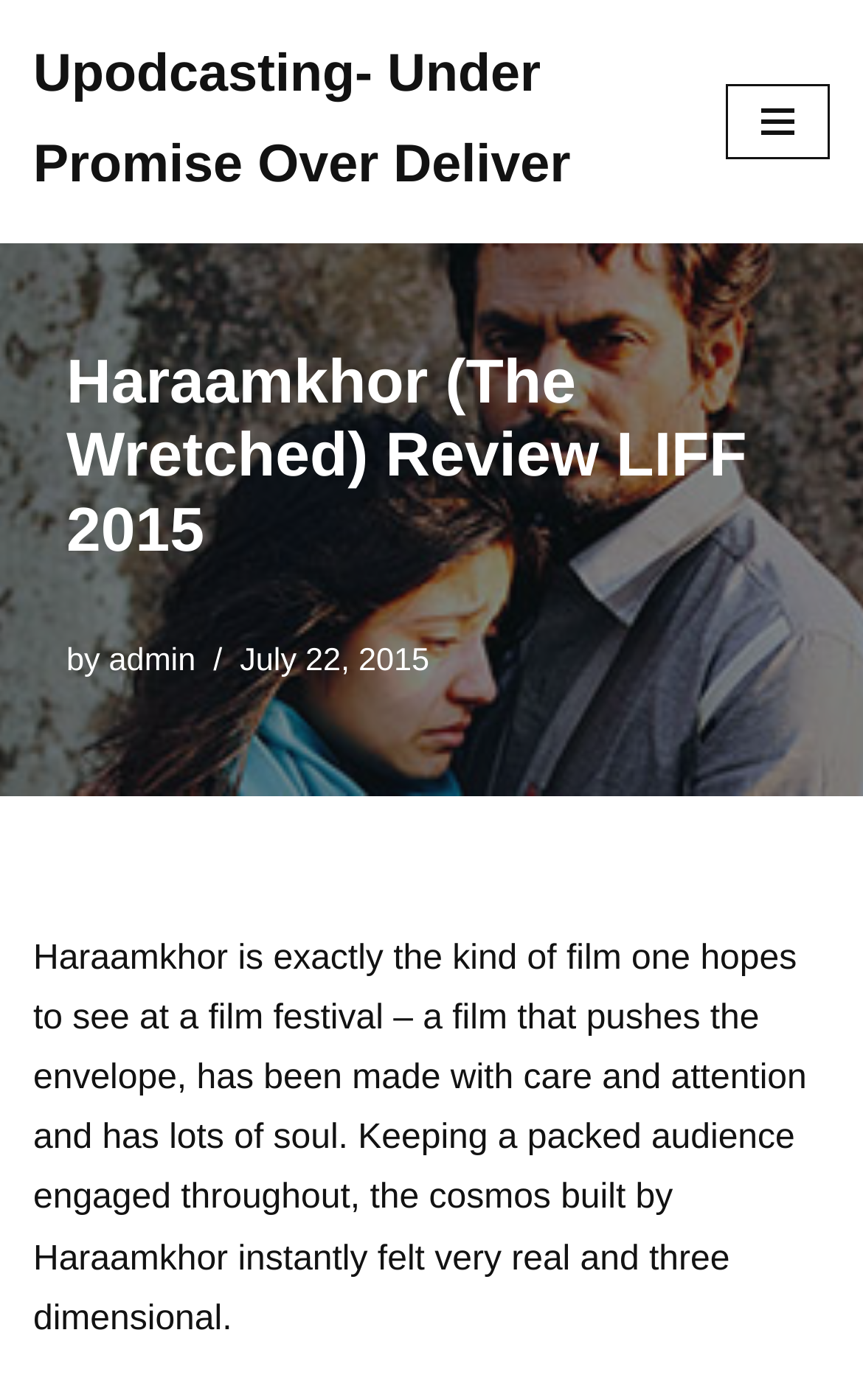Identify the title of the webpage and provide its text content.

Haraamkhor (The Wretched) Review LIFF 2015